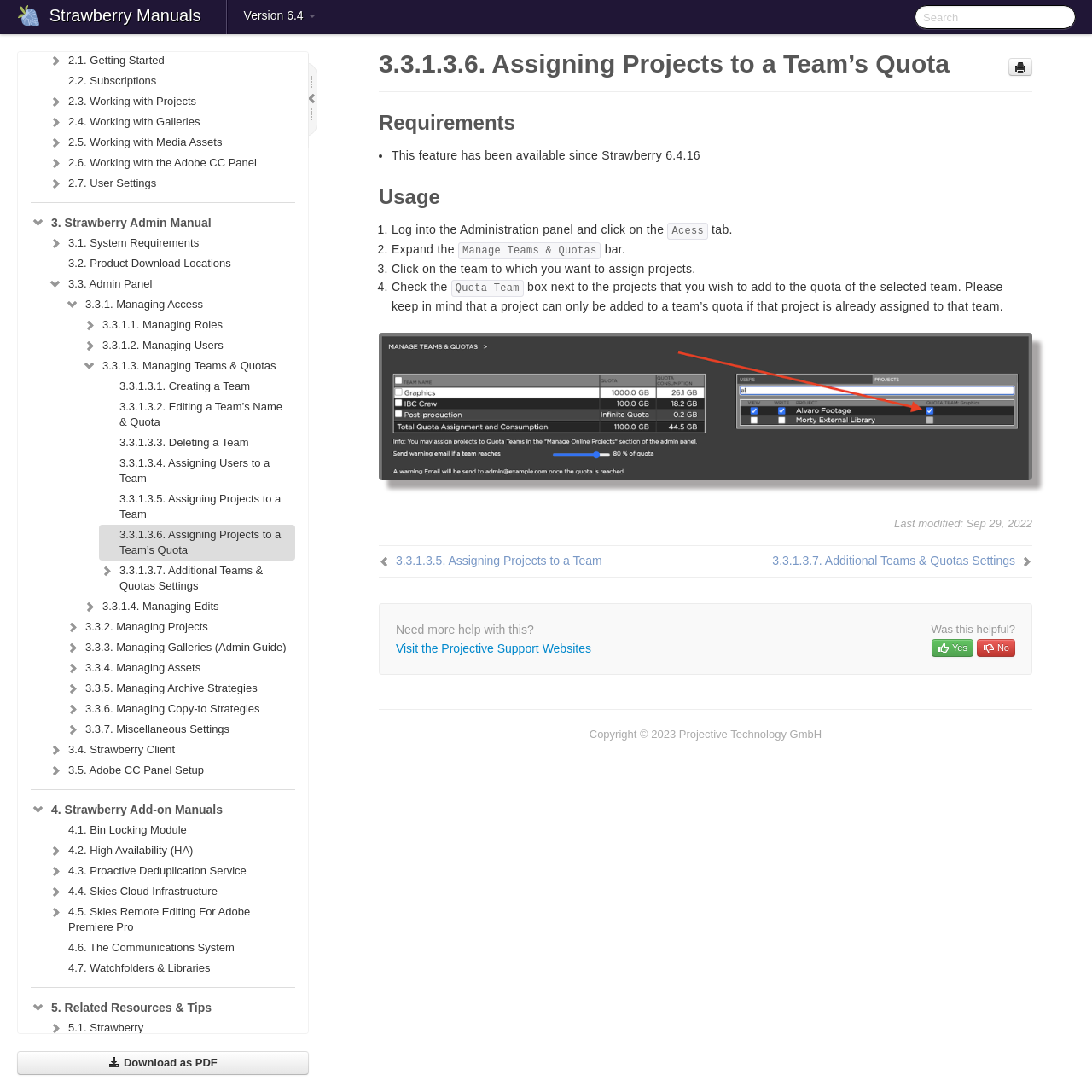Describe all the visual and textual components of the webpage comprehensively.

This webpage is a manual for Strawberry, a project management tool. At the top, there is a header with links to "Strawberry Manuals" and "Version 6.4". On the right side of the header, there is a search box. Below the header, there is a navigation menu with links to different sections of the manual, including "Strawberry User Manual", "Strawberry Admin Manual", and "Strawberry Add-on Manuals".

The main content of the page is a tutorial on "Assigning Projects to a Team's Quota". The tutorial is divided into sections, including "Requirements", "Usage", and "Was this helpful?". The "Requirements" section states that this feature has been available since Strawberry 6.4.16. The "Usage" section provides step-by-step instructions on how to assign projects to a team's quota, including logging into the Administration panel, expanding the Manage Teams & Quotas bar, and checking the Quota Team box next to the projects to be added.

There are also links to related topics, such as "Assigning Projects to a Team" and "Additional Teams & Quotas Settings". At the bottom of the page, there is a section asking if the tutorial was helpful, with options to provide feedback. There is also a link to visit the Projective Support Websites for further assistance.